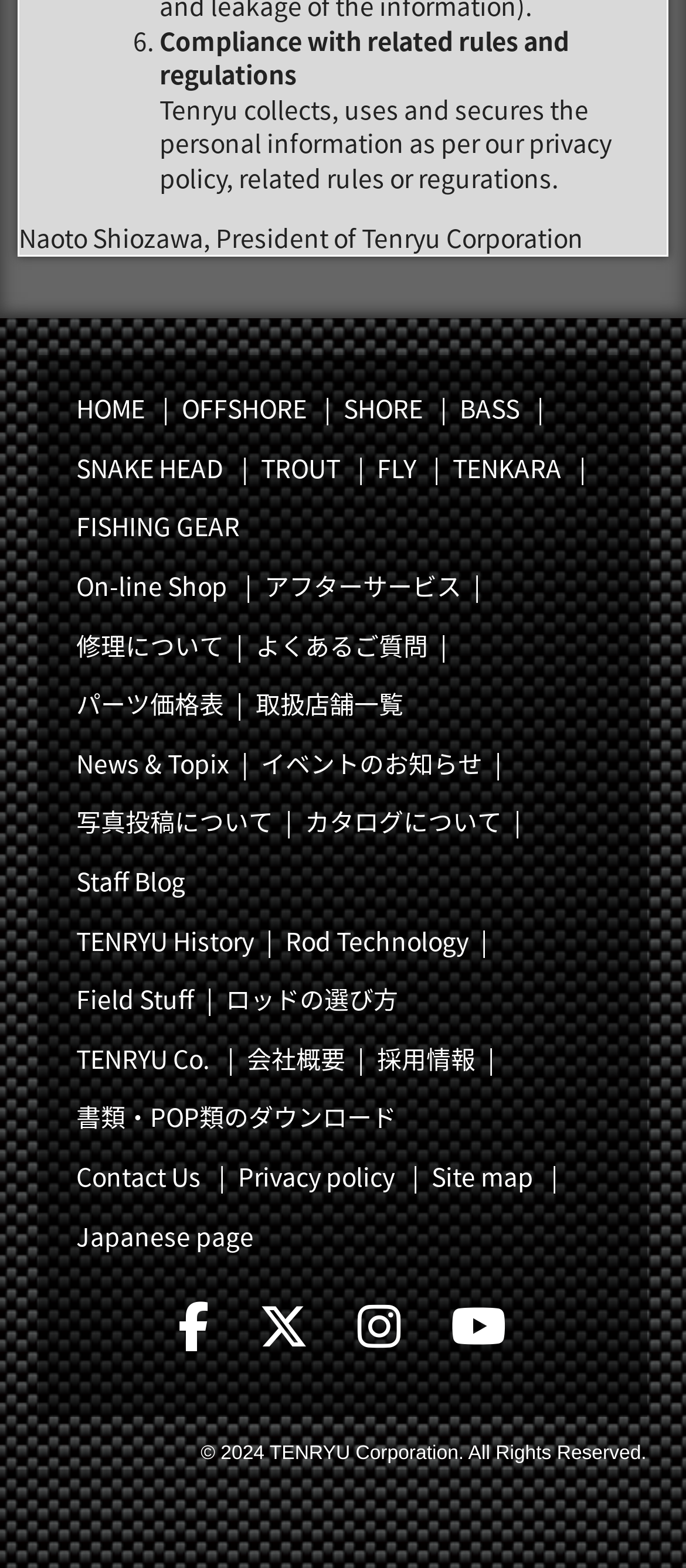Please identify the bounding box coordinates of the region to click in order to complete the given instruction: "Visit Japanese page". The coordinates should be four float numbers between 0 and 1, i.e., [left, top, right, bottom].

[0.093, 0.77, 0.388, 0.807]